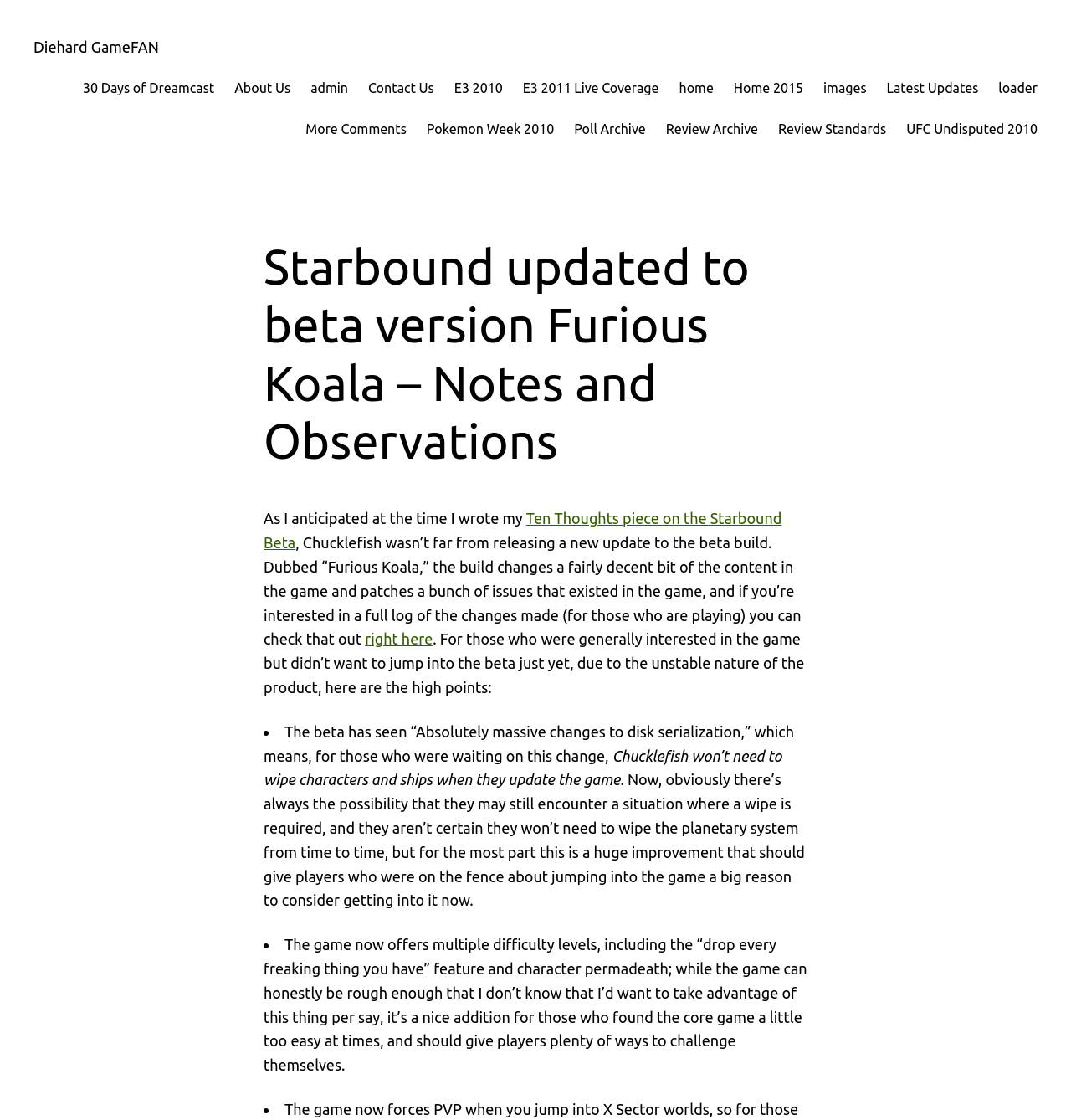Find the bounding box coordinates of the element's region that should be clicked in order to follow the given instruction: "Learn about Review Standards". The coordinates should consist of four float numbers between 0 and 1, i.e., [left, top, right, bottom].

[0.727, 0.106, 0.827, 0.126]